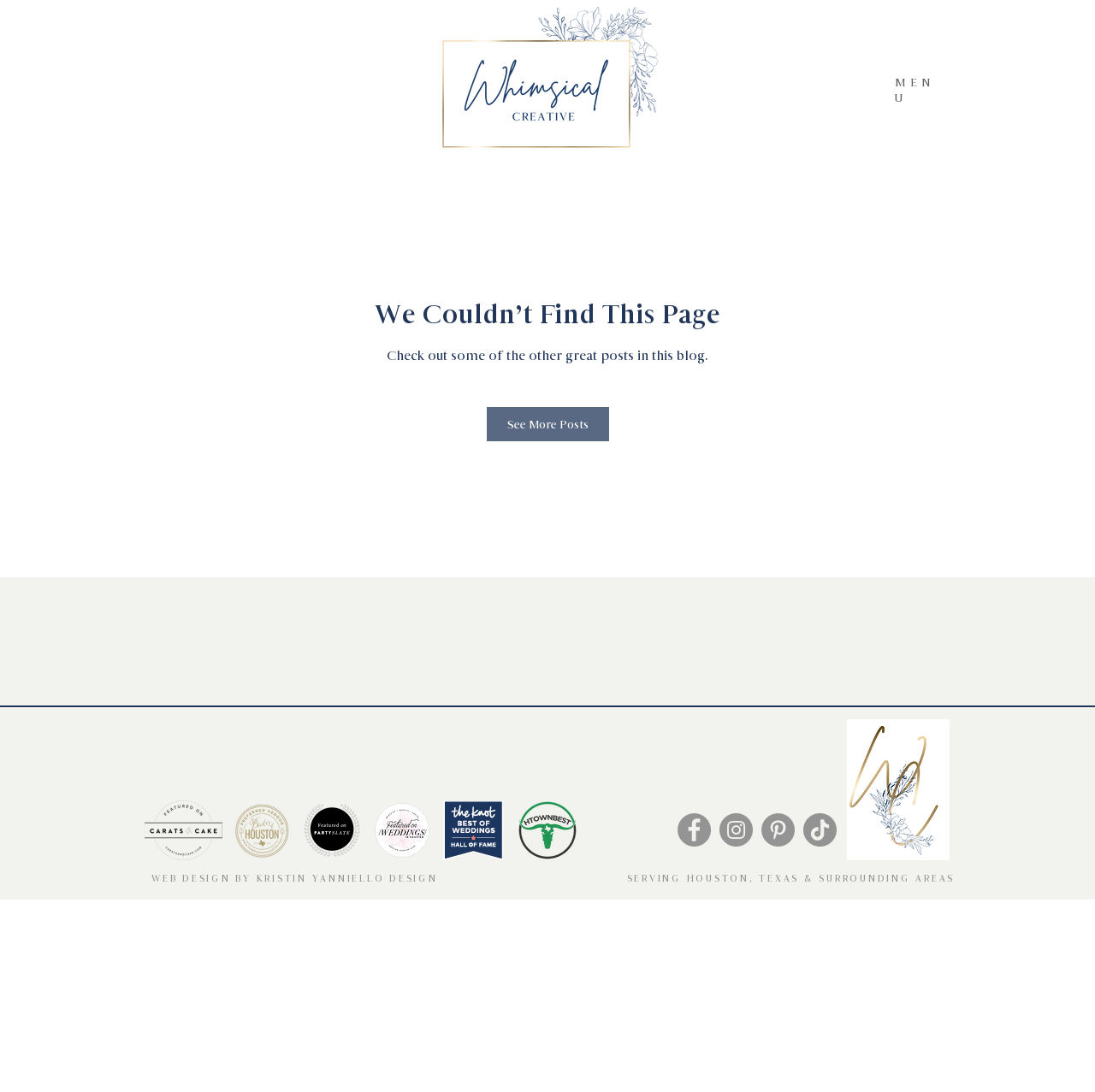What is the location served by Whimsical Creative?
Using the image, respond with a single word or phrase.

Houston, Texas & surrounding areas